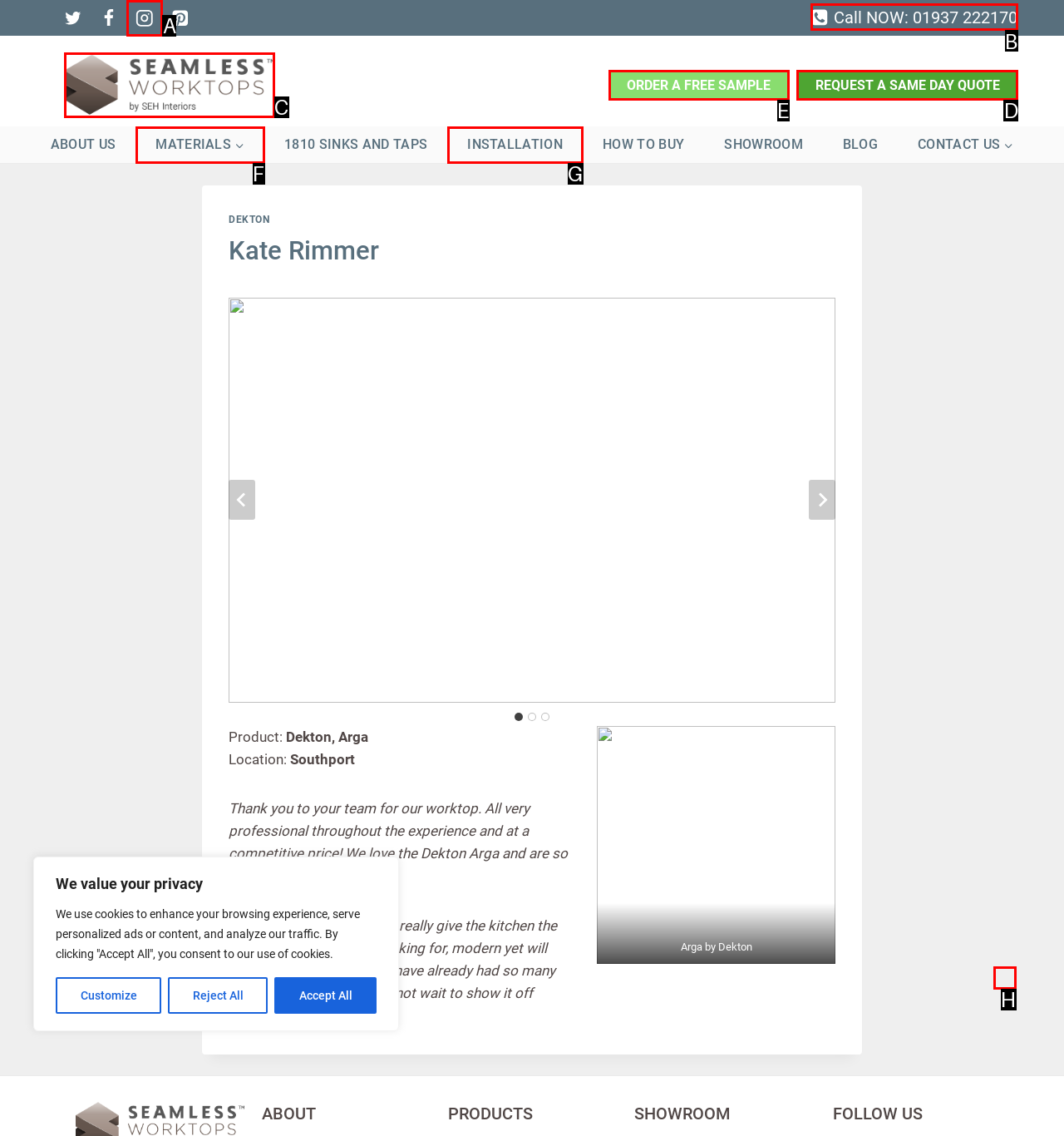For the task: Request a same day quote, tell me the letter of the option you should click. Answer with the letter alone.

D